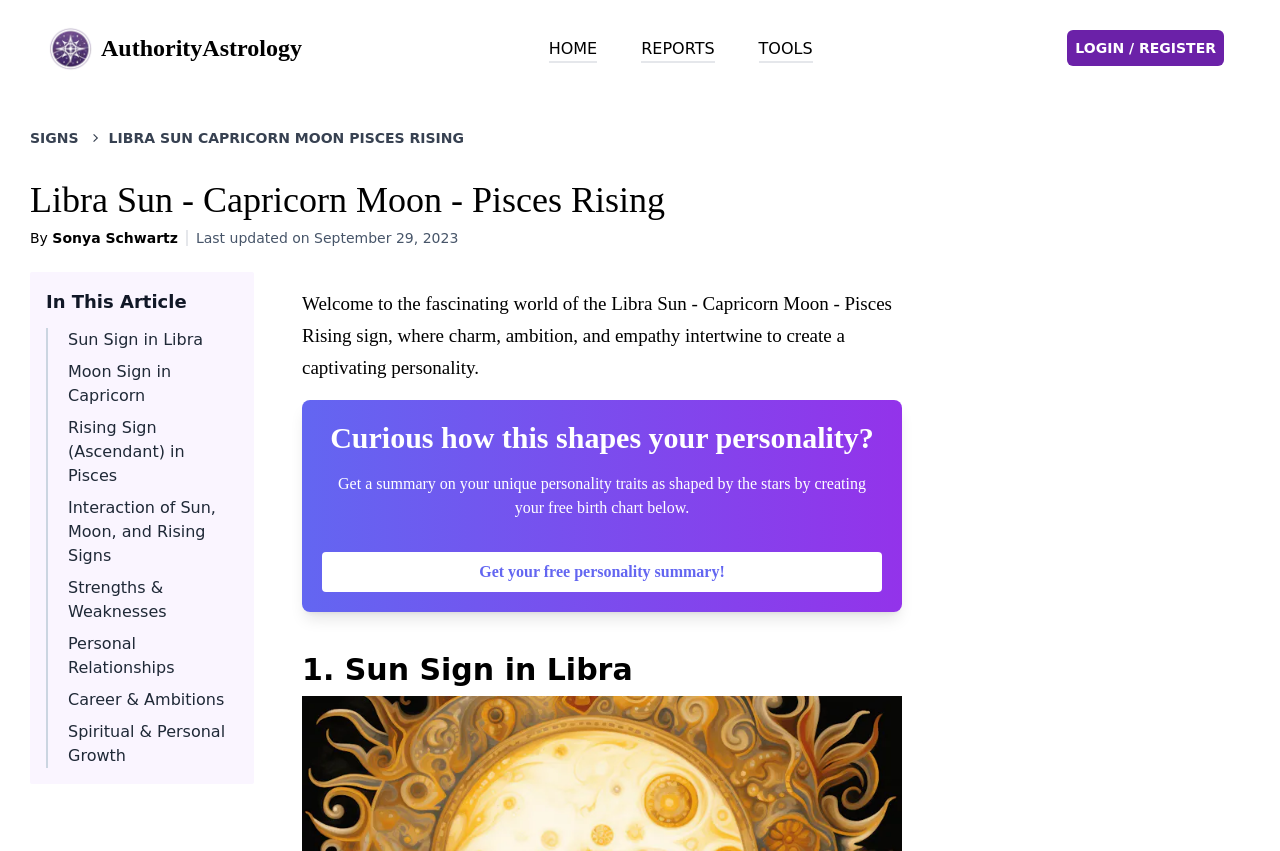Please locate and generate the primary heading on this webpage.

Libra Sun - Capricorn Moon - Pisces Rising